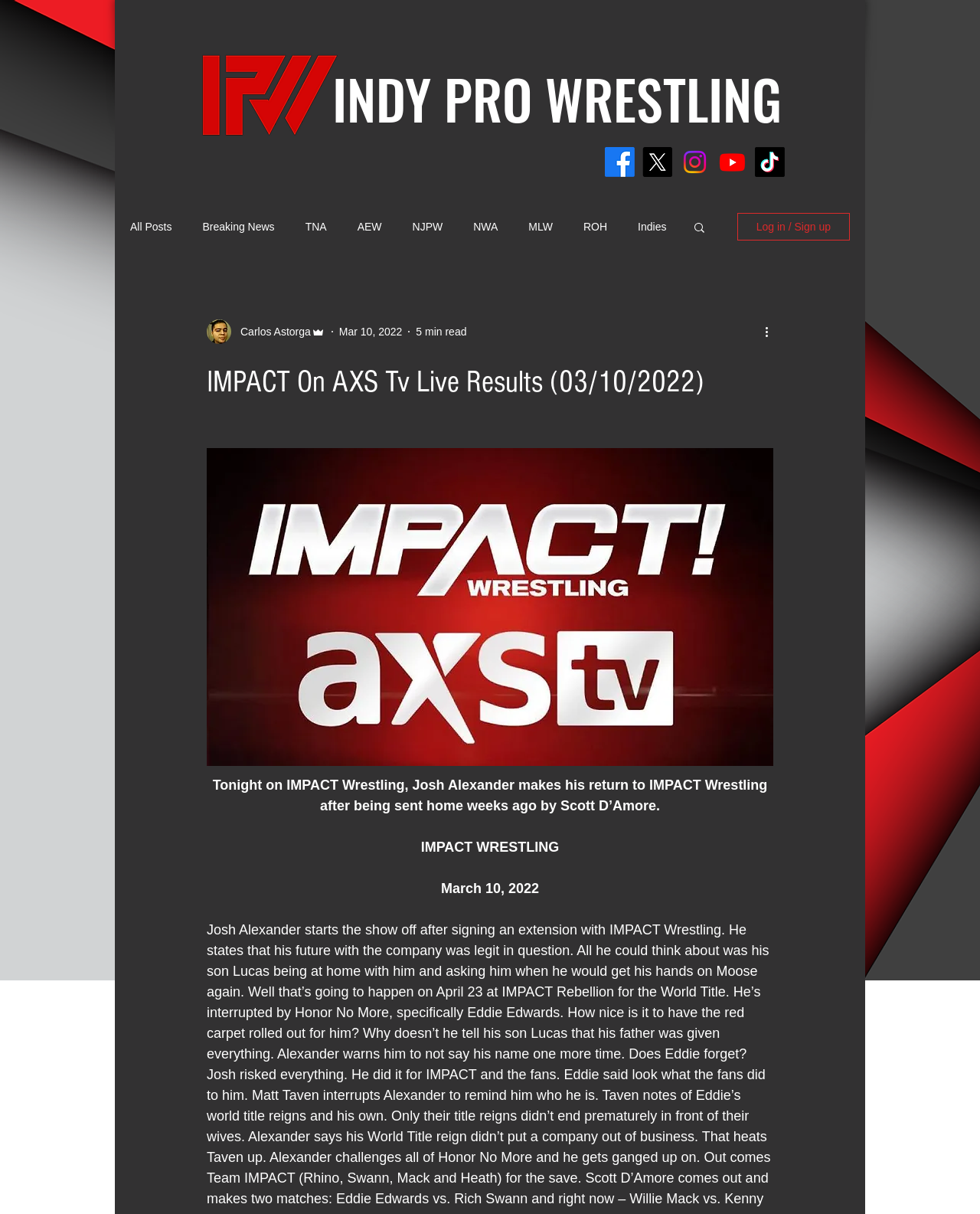What is the date of this article?
Could you answer the question with a detailed and thorough explanation?

I found the date of this article by examining the generic element with the description 'Mar 10, 2022' under the 'Log in / Sign up' button element. This element is likely to indicate the date of the article.